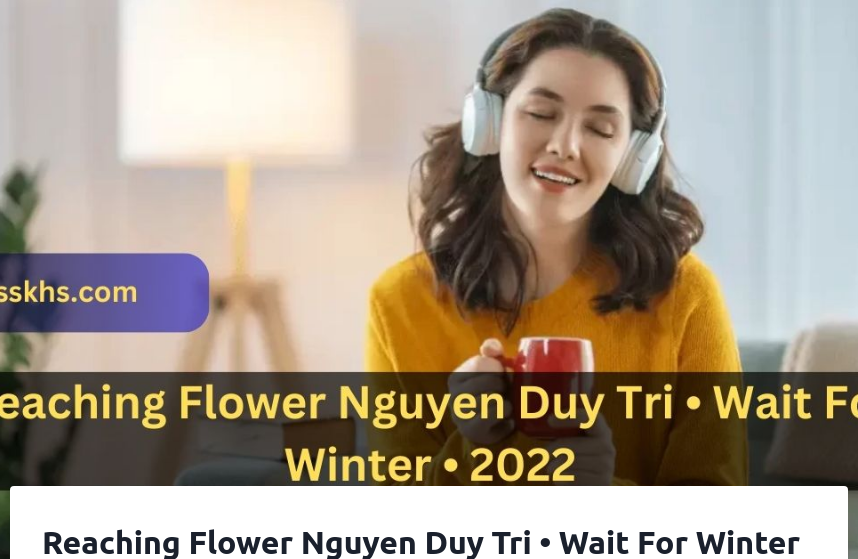What is the artist Nguyen Duy Tri known for?
Using the visual information, reply with a single word or short phrase.

Creating emotive melodies